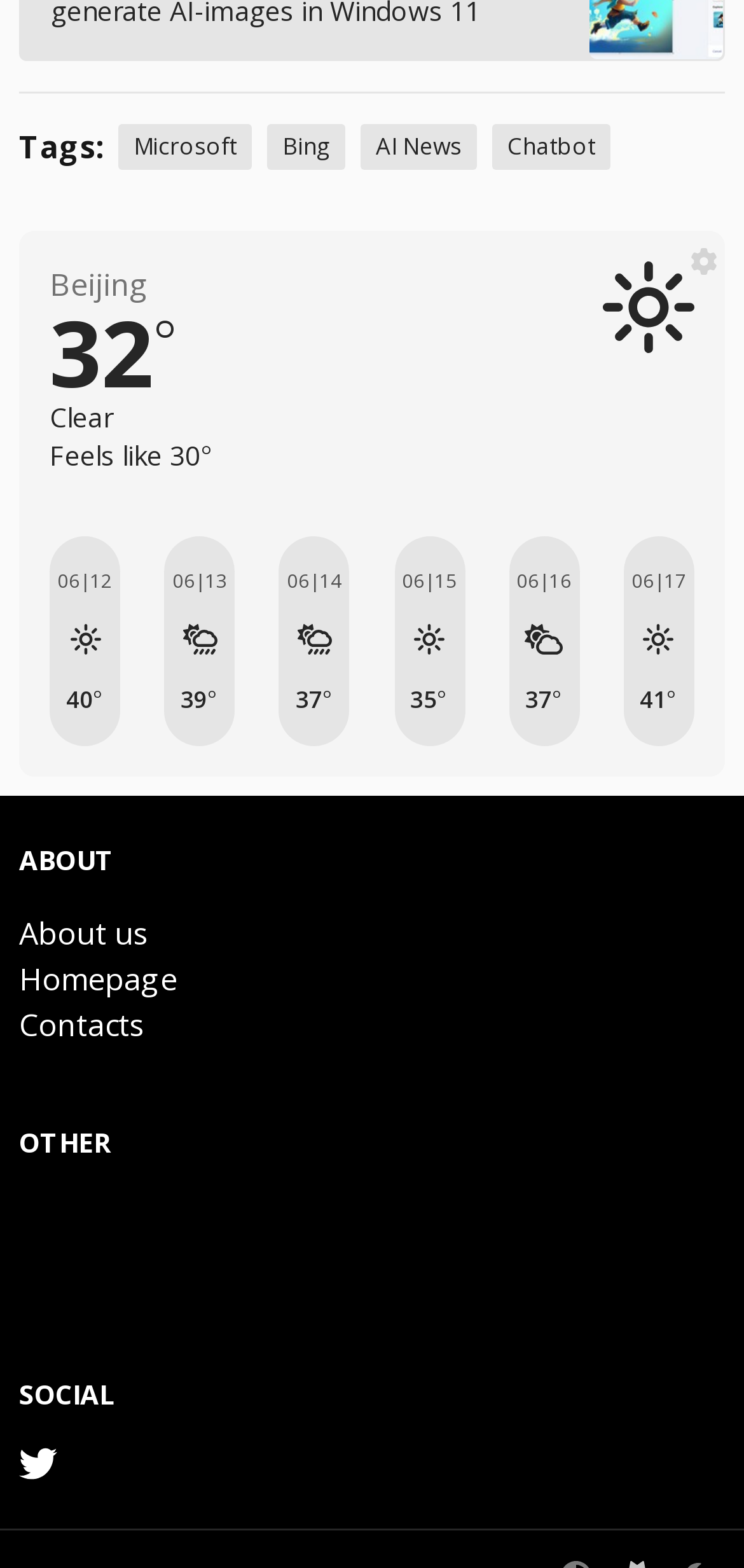Indicate the bounding box coordinates of the clickable region to achieve the following instruction: "Click on Bing."

[0.359, 0.08, 0.464, 0.109]